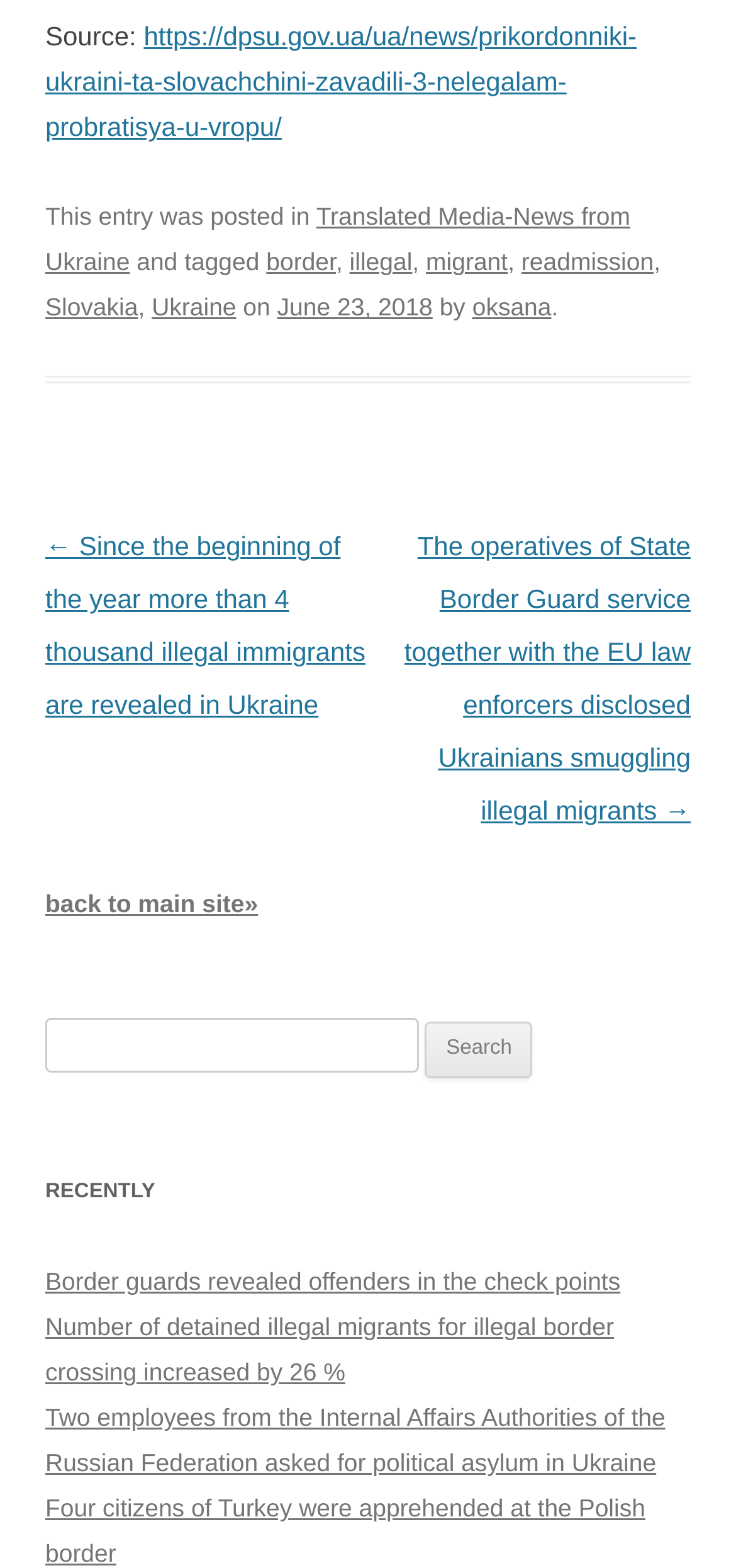Determine the coordinates of the bounding box for the clickable area needed to execute this instruction: "Click on the 'Download' link".

None